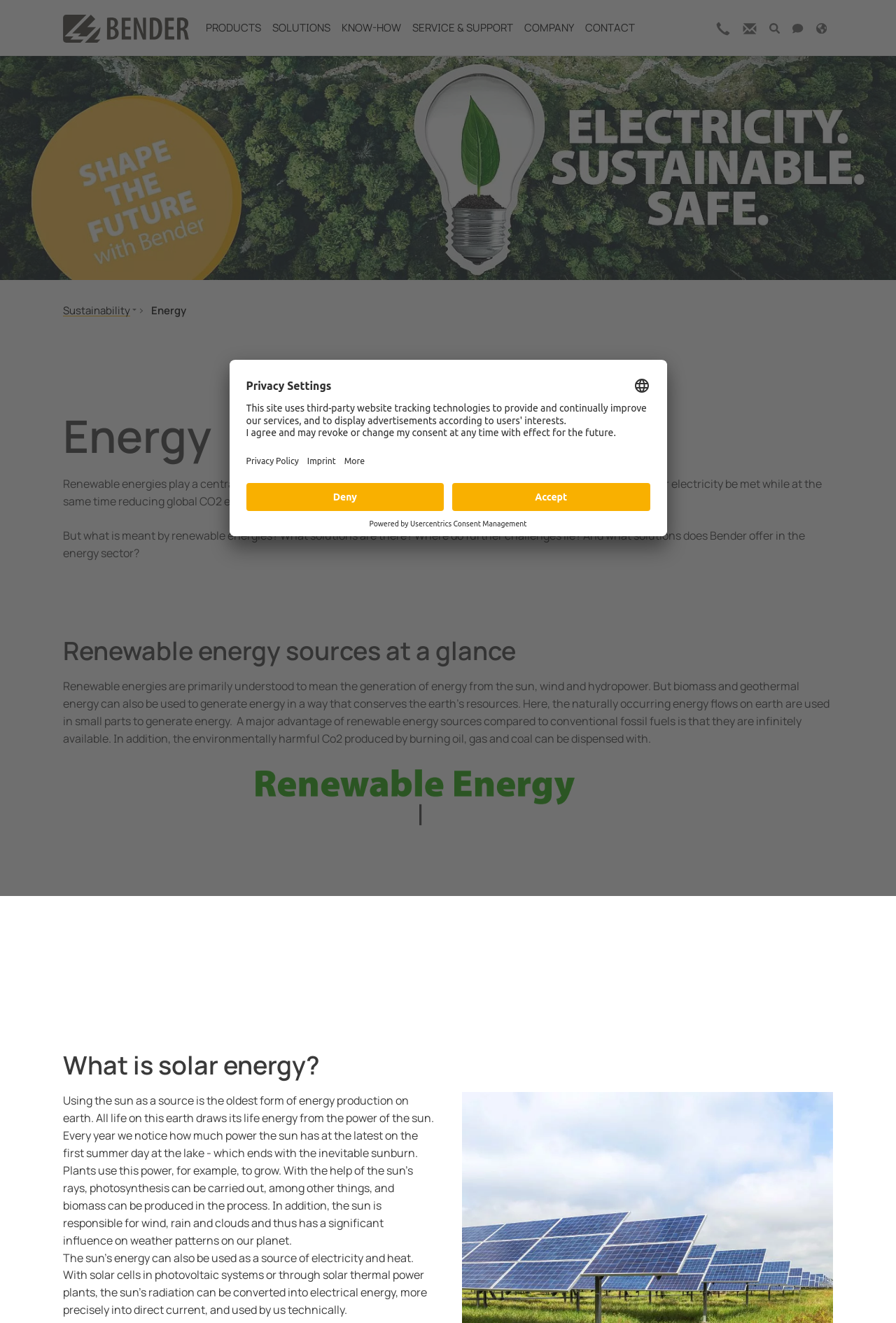Please find the bounding box coordinates of the element that must be clicked to perform the given instruction: "View Solar Rhythm: Beltane 2024". The coordinates should be four float numbers from 0 to 1, i.e., [left, top, right, bottom].

None